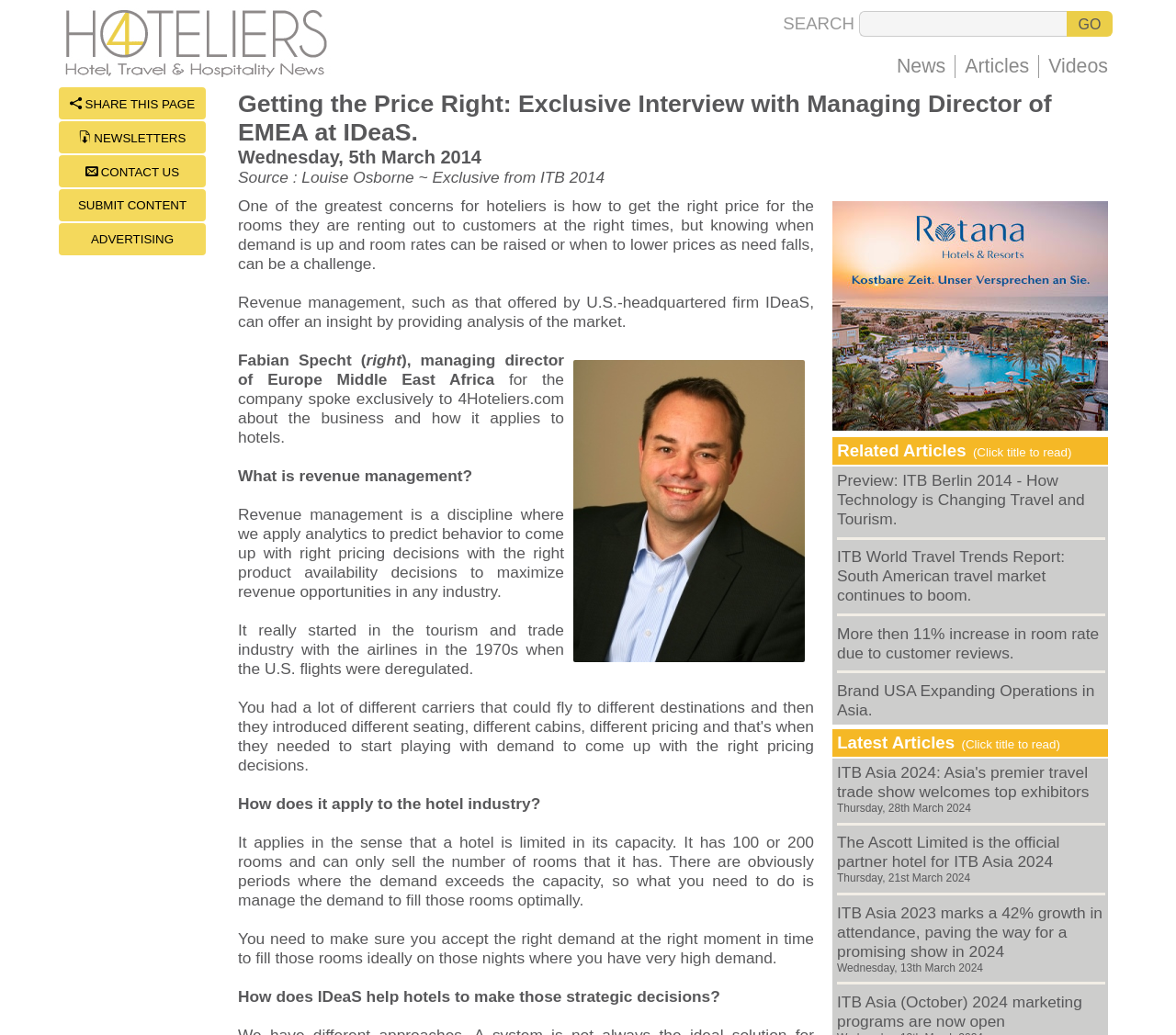Could you locate the bounding box coordinates for the section that should be clicked to accomplish this task: "Click on Videos".

[0.884, 0.053, 0.95, 0.075]